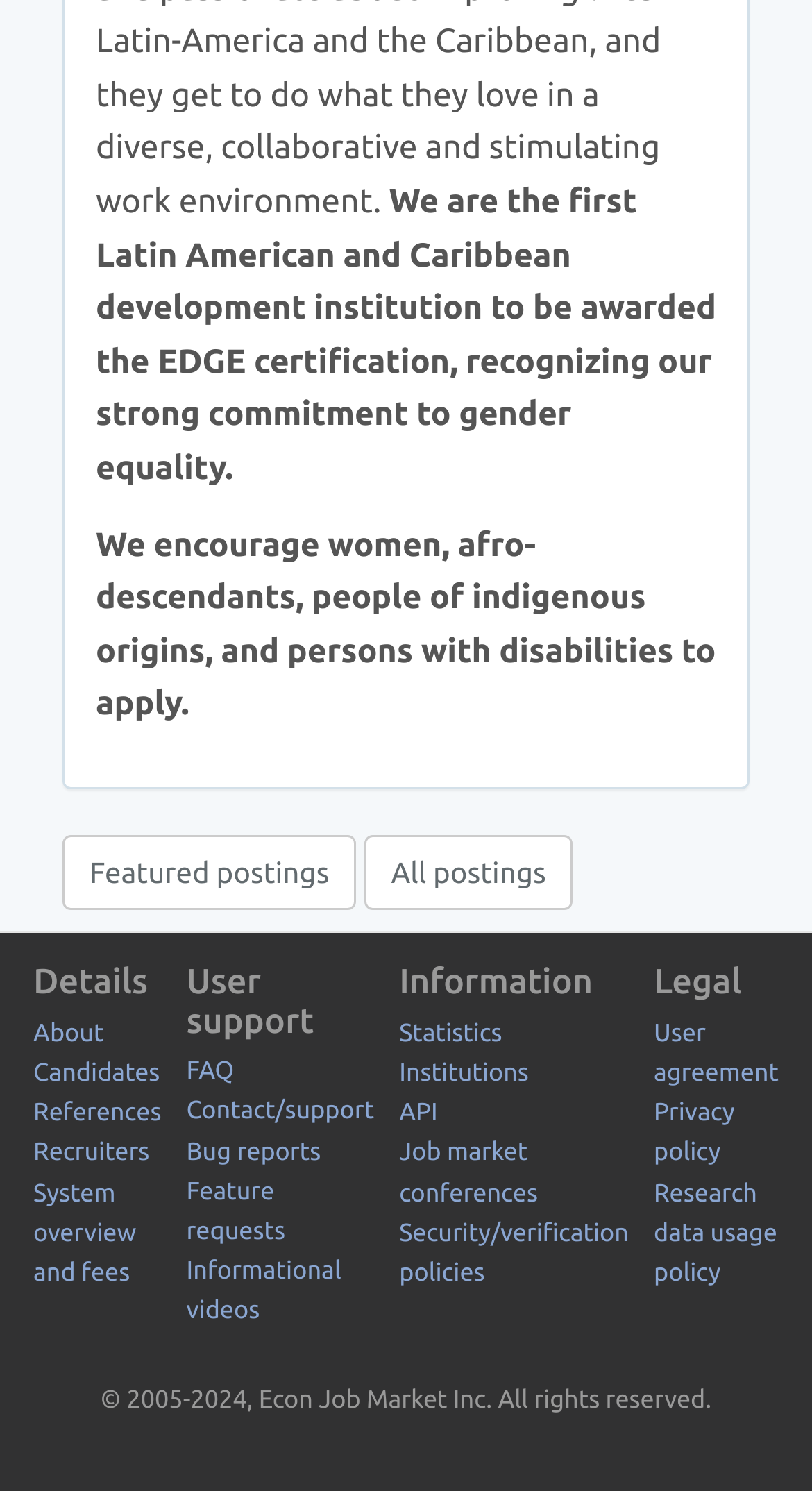Respond with a single word or phrase to the following question: What types of people are encouraged to apply?

Women, afro-descendants, indigenous origins, and persons with disabilities